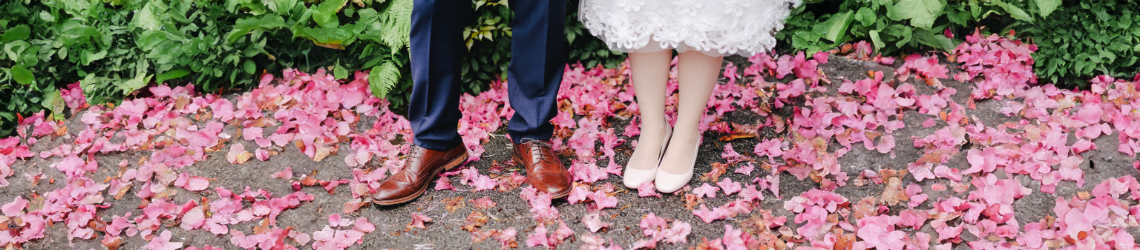Please reply to the following question with a single word or a short phrase:
In what season is the wedding taking place?

Spring